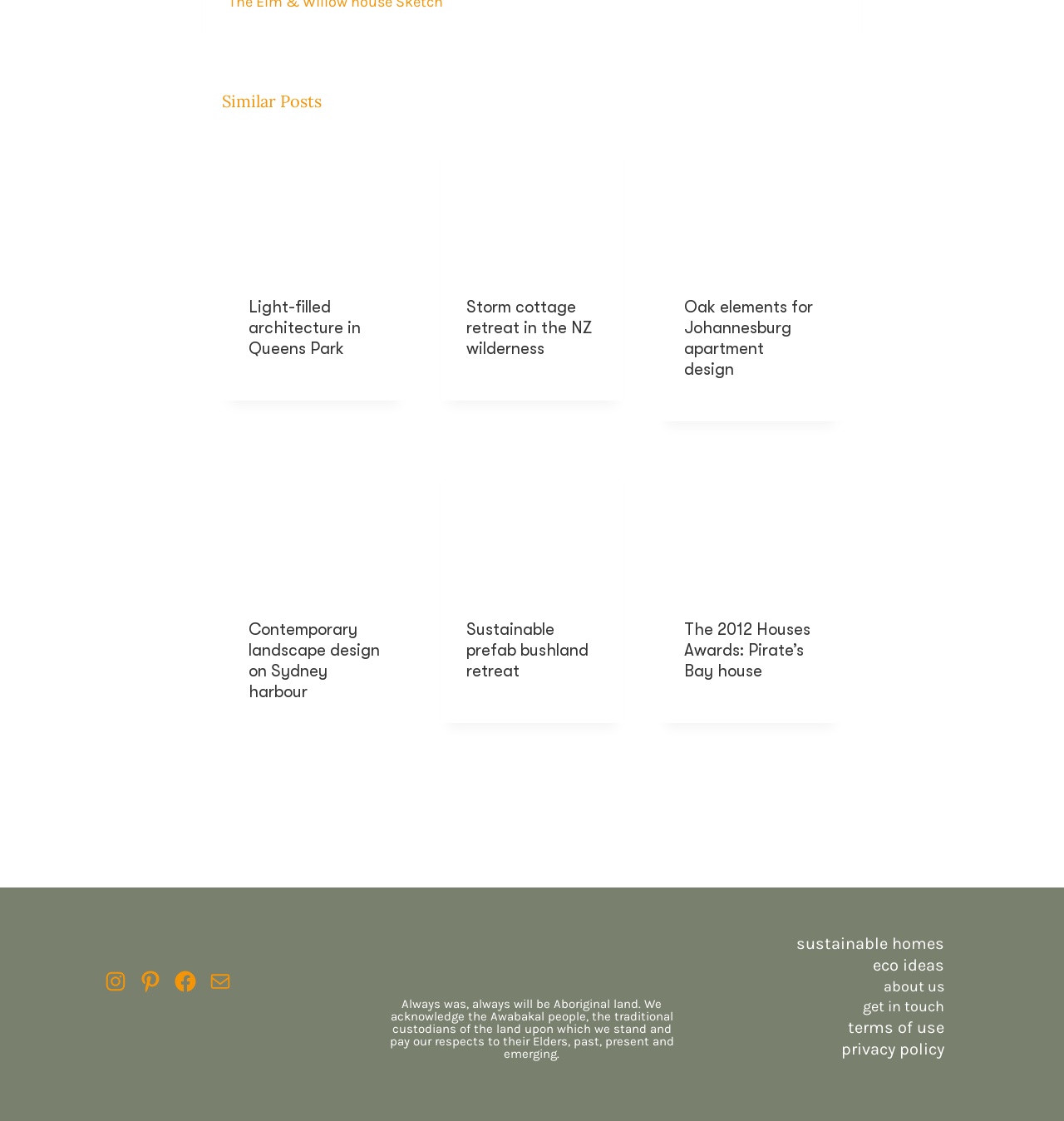Could you locate the bounding box coordinates for the section that should be clicked to accomplish this task: "View 'Storm cottage retreat in the NZ wilderness'".

[0.413, 0.117, 0.587, 0.241]